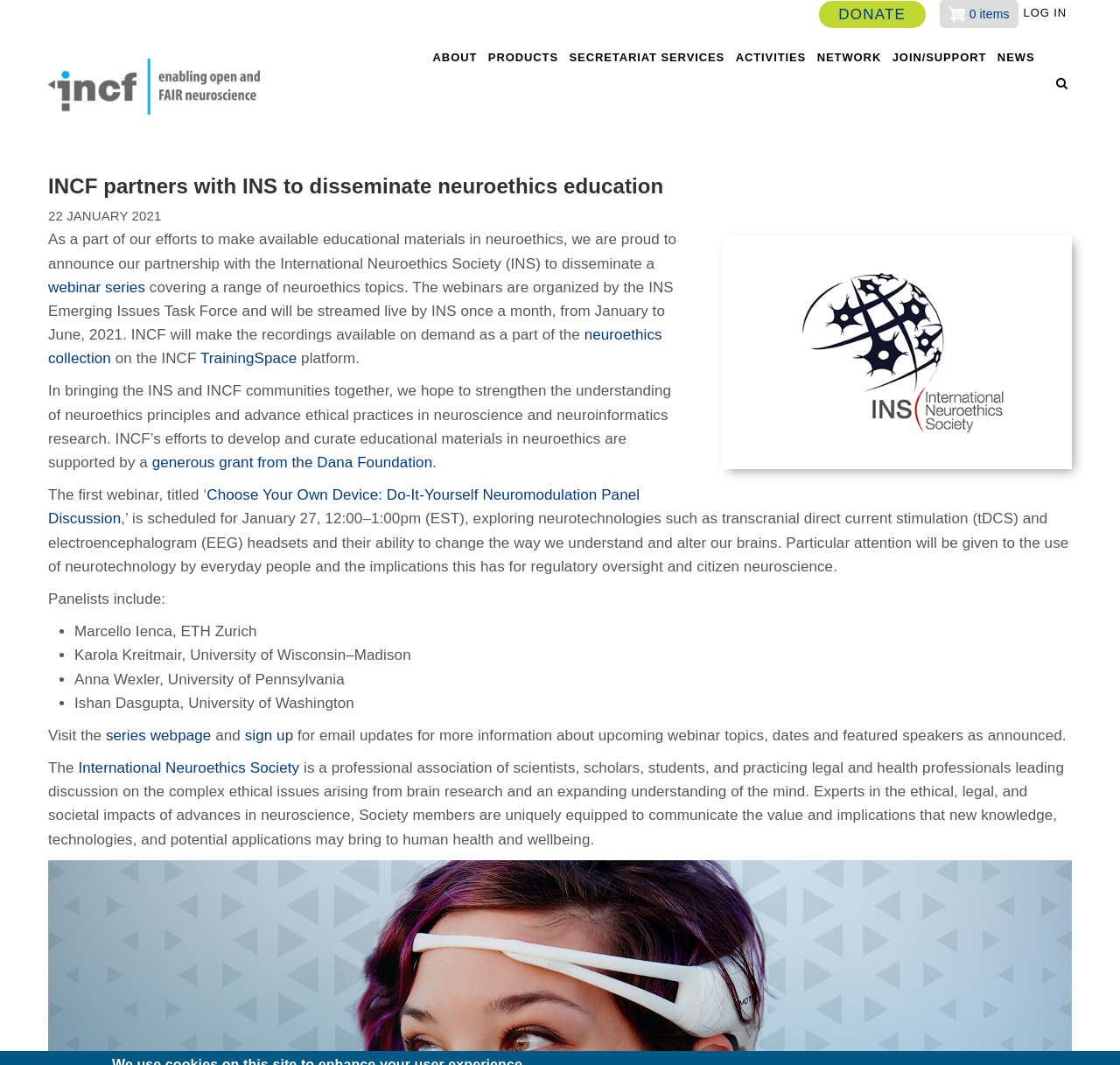Please provide the bounding box coordinates for the element that needs to be clicked to perform the instruction: "Click on LOG IN". The coordinates must consist of four float numbers between 0 and 1, formatted as [left, top, right, bottom].

[0.909, 0.0, 0.957, 0.025]